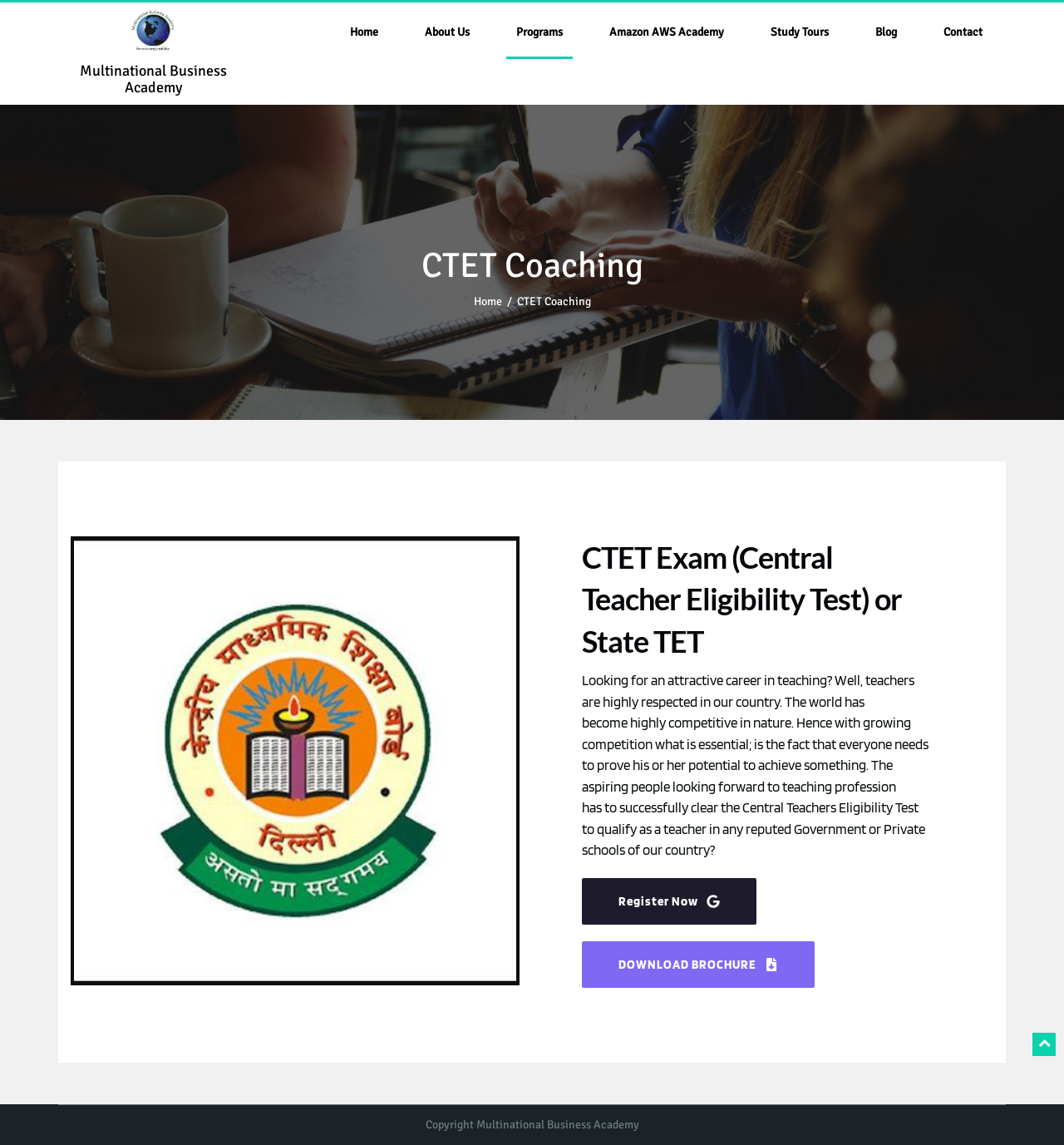Determine the bounding box coordinates of the section to be clicked to follow the instruction: "Click on the 'Contact' link". The coordinates should be given as four float numbers between 0 and 1, formatted as [left, top, right, bottom].

[0.877, 0.008, 0.933, 0.052]